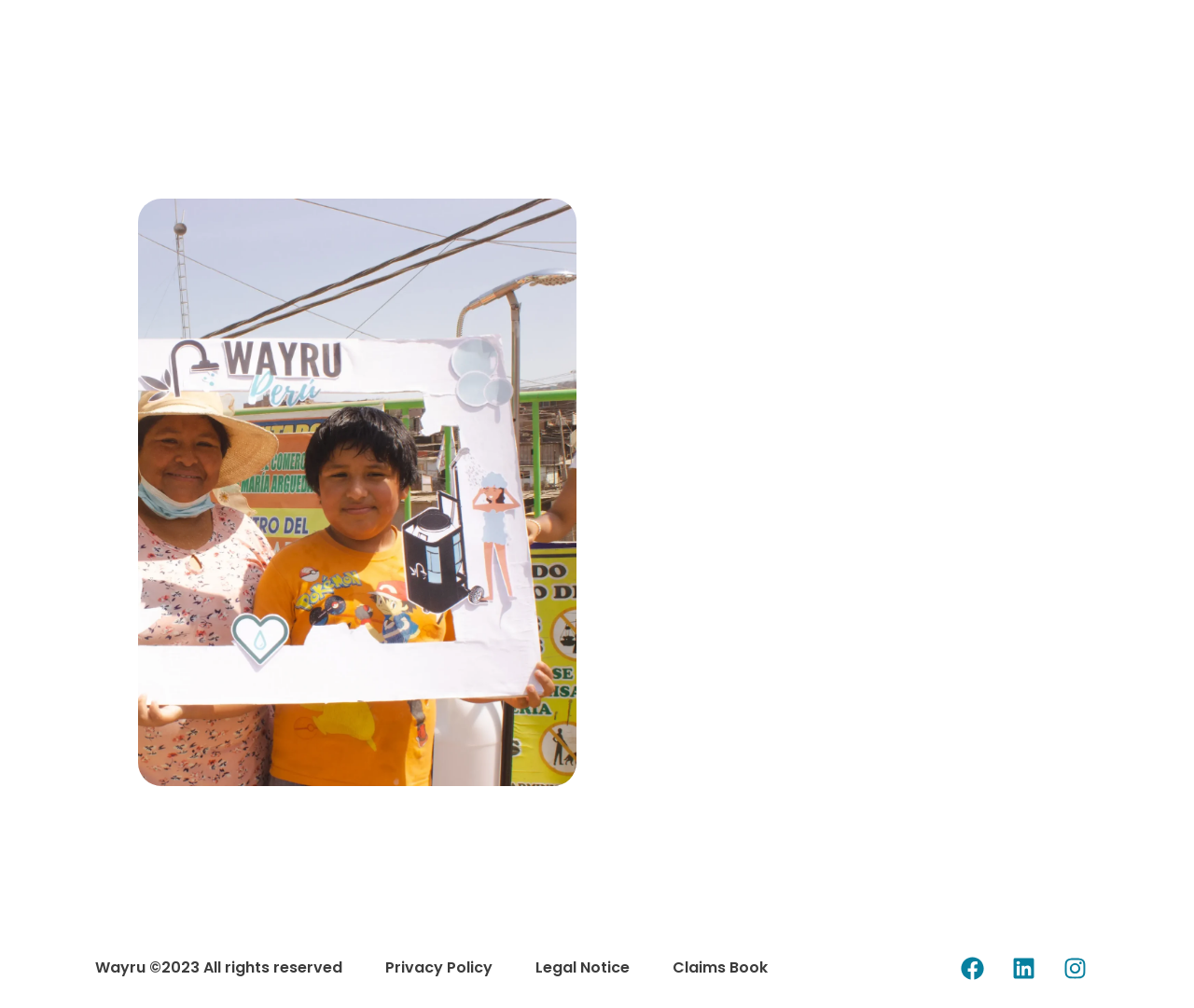Based on the provided description, "School Owners", find the bounding box of the corresponding UI element in the screenshot.

None